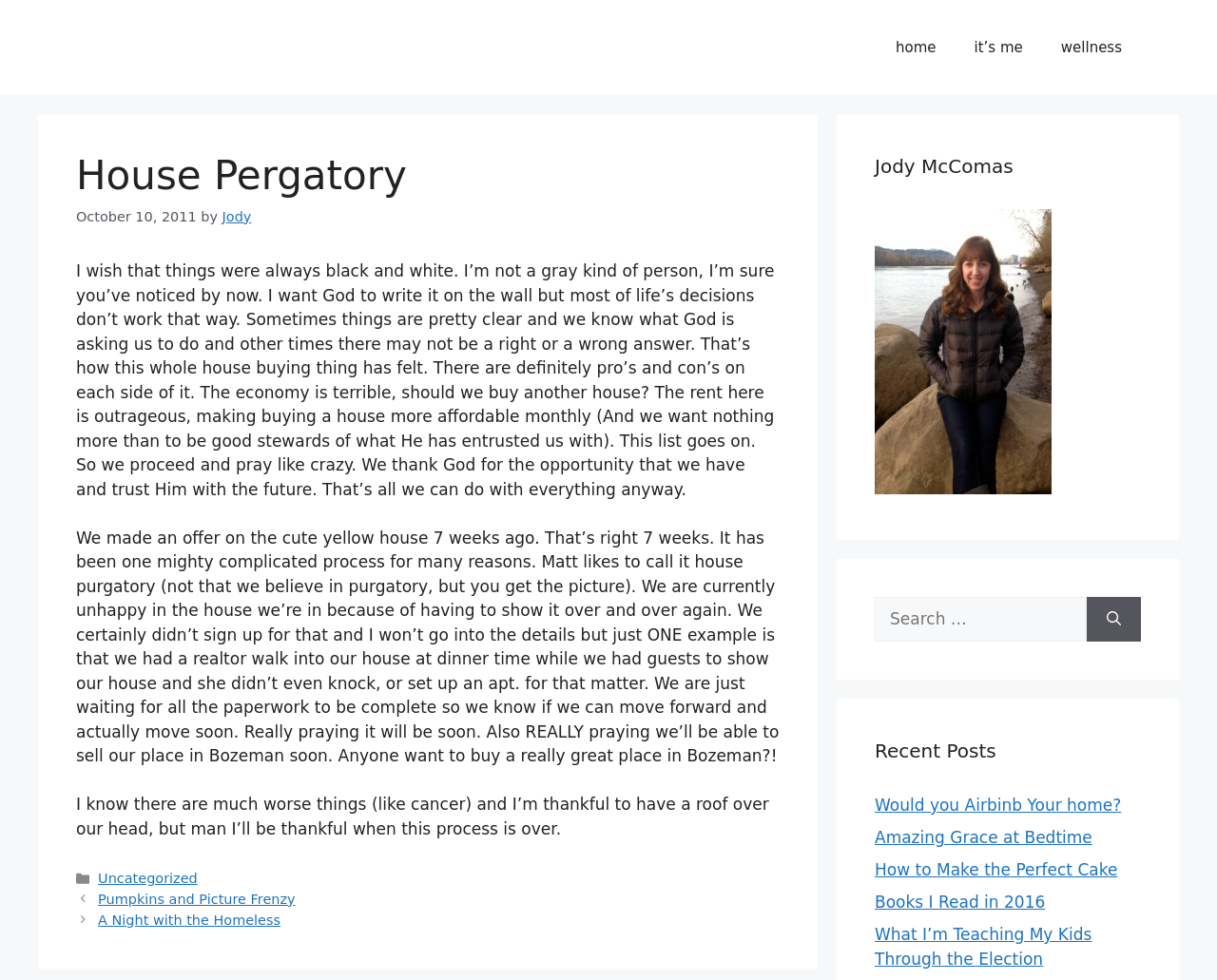Indicate the bounding box coordinates of the element that needs to be clicked to satisfy the following instruction: "click the home link". The coordinates should be four float numbers between 0 and 1, i.e., [left, top, right, bottom].

[0.72, 0.019, 0.785, 0.078]